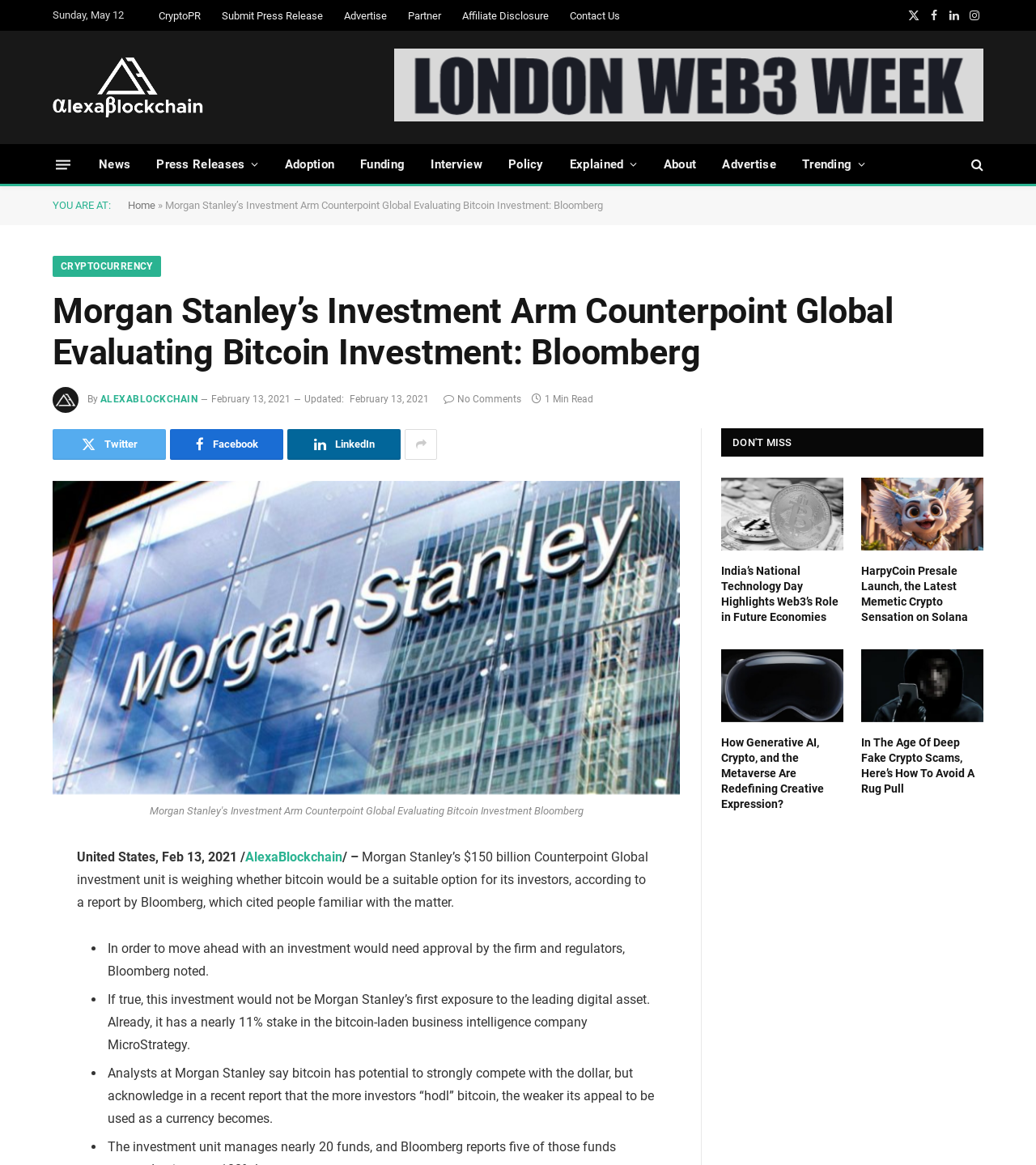Pinpoint the bounding box coordinates of the area that should be clicked to complete the following instruction: "Share the article on Twitter". The coordinates must be given as four float numbers between 0 and 1, i.e., [left, top, right, bottom].

[0.008, 0.759, 0.039, 0.787]